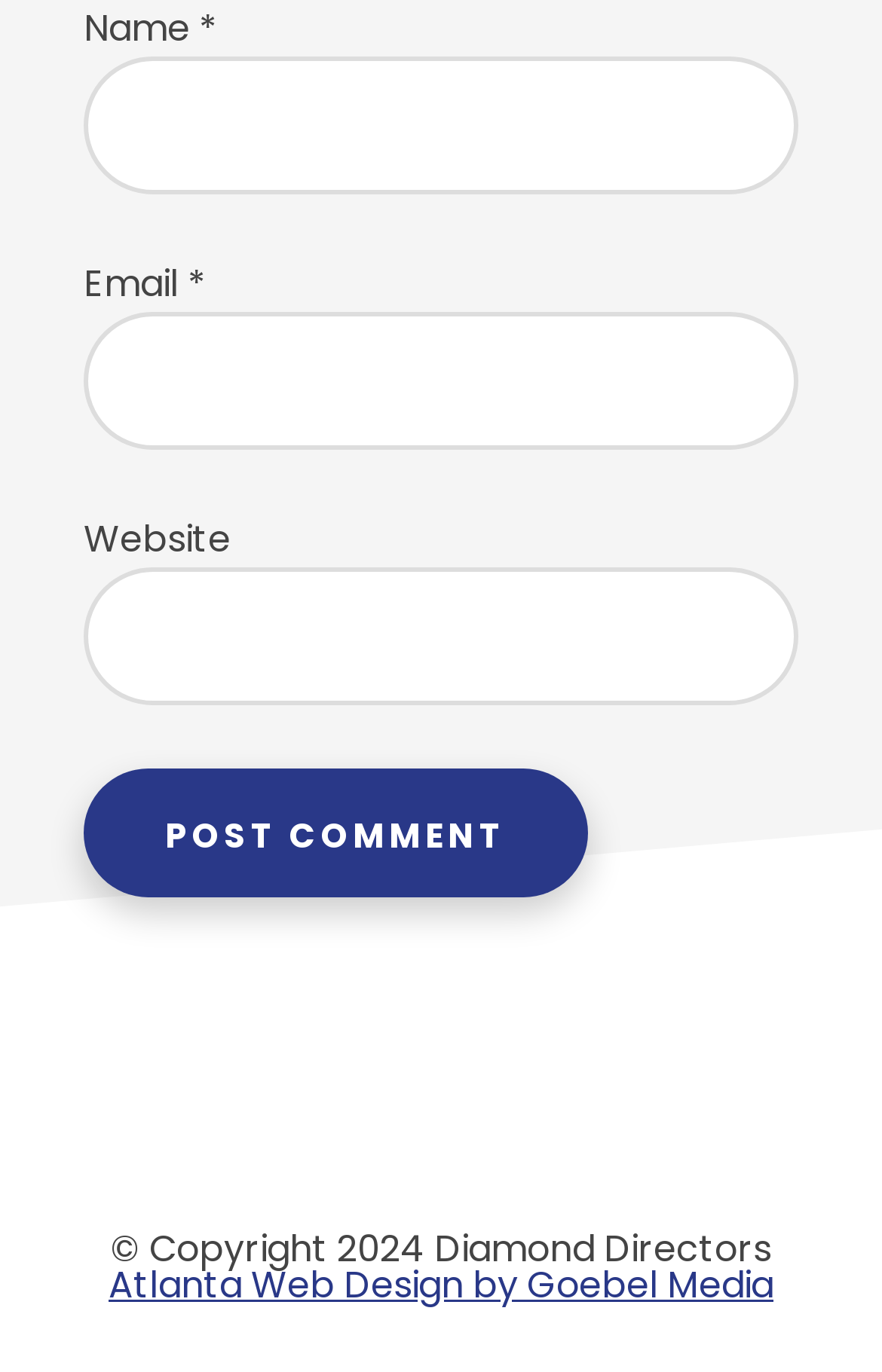Determine the bounding box for the described UI element: "name="submit" value="Post Comment"".

[0.095, 0.56, 0.667, 0.654]